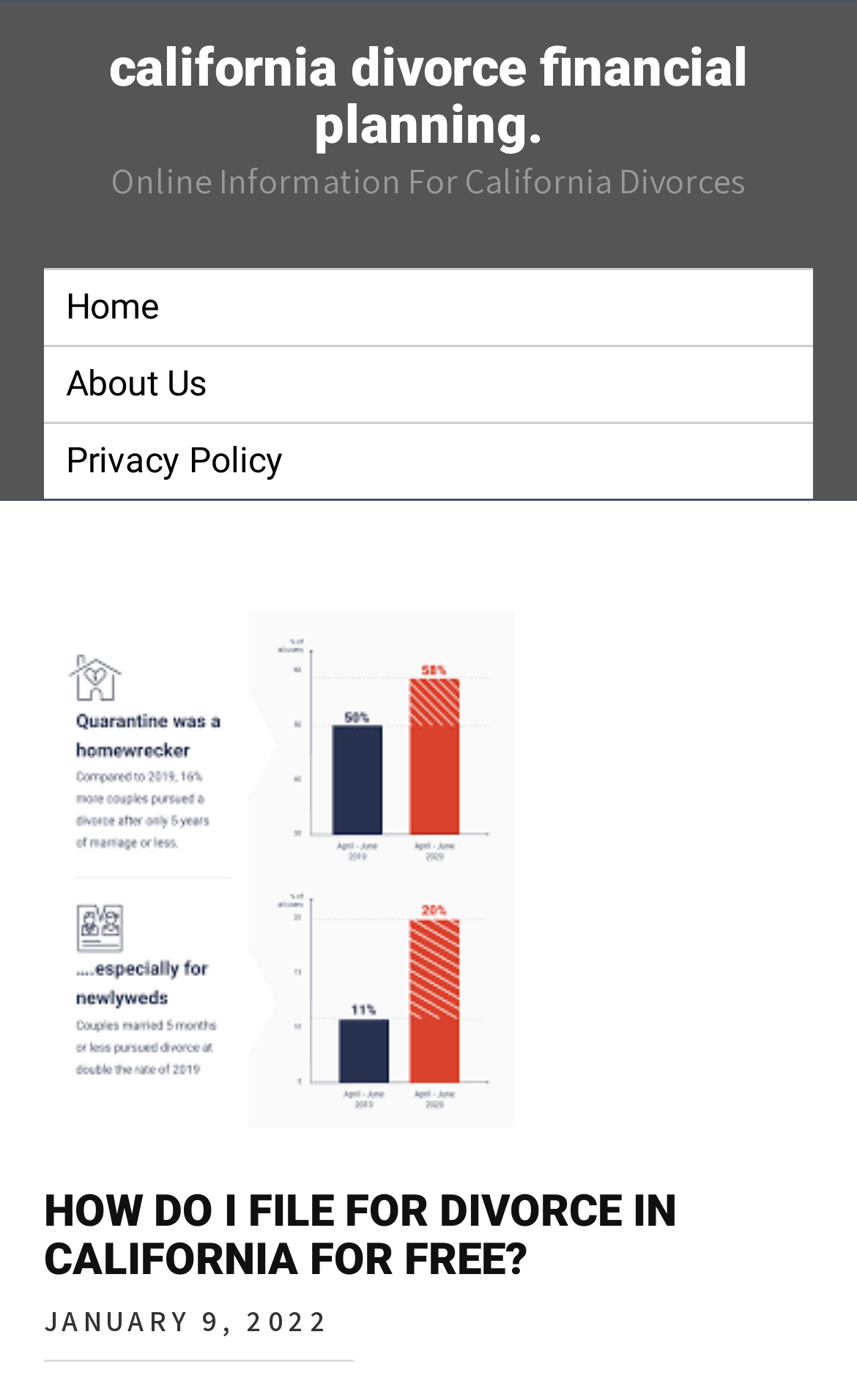How many headings are on the webpage?
Examine the image closely and answer the question with as much detail as possible.

I counted the number of heading elements on the webpage by looking at the elements with IDs 73 and 123, which have the contents 'california divorce financial planning.' and 'HOW DO I FILE FOR DIVORCE IN CALIFORNIA FOR FREE?' respectively.